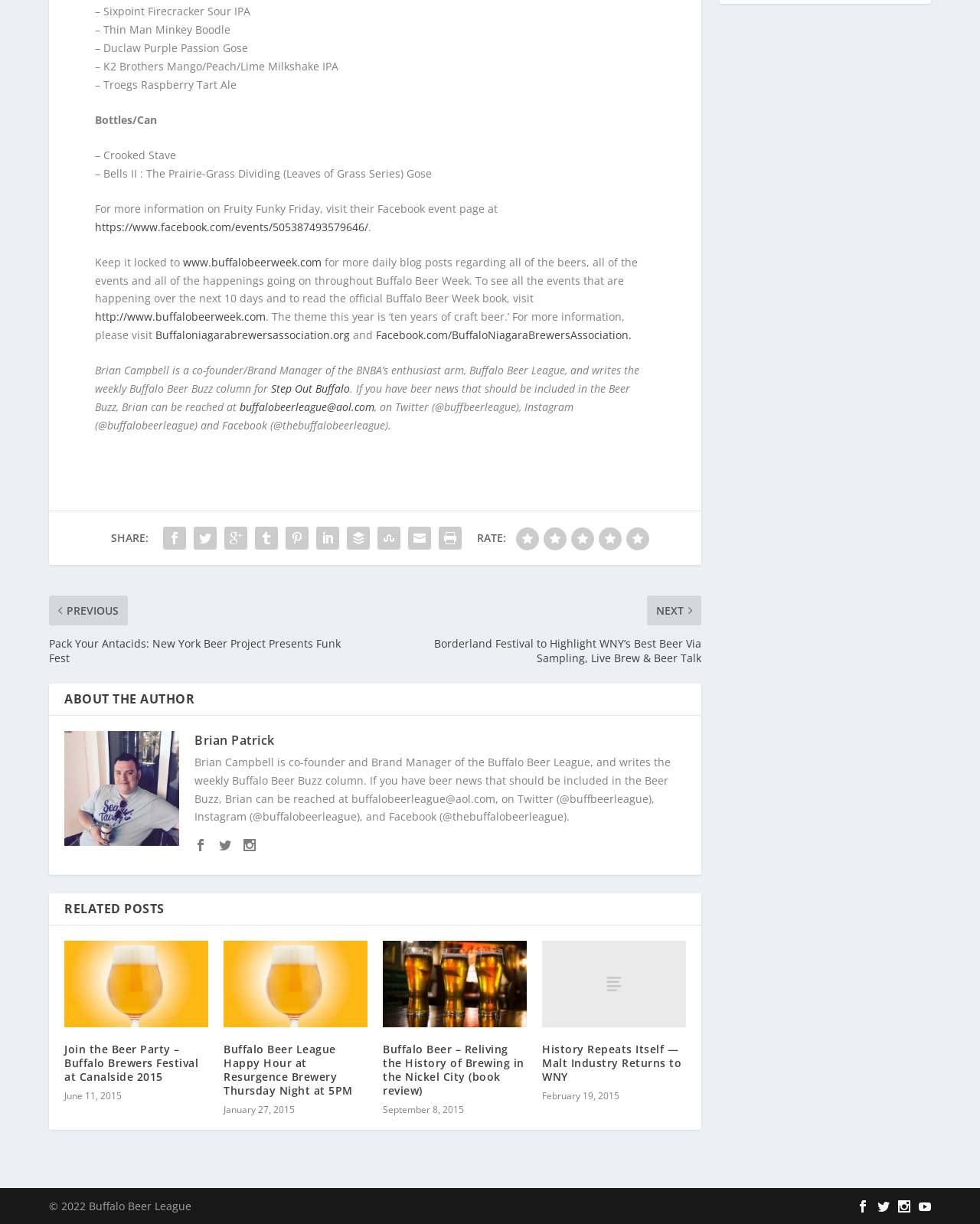Please answer the following question using a single word or phrase: 
What is the name of the author of the Buffalo Beer Buzz column?

Brian Campbell